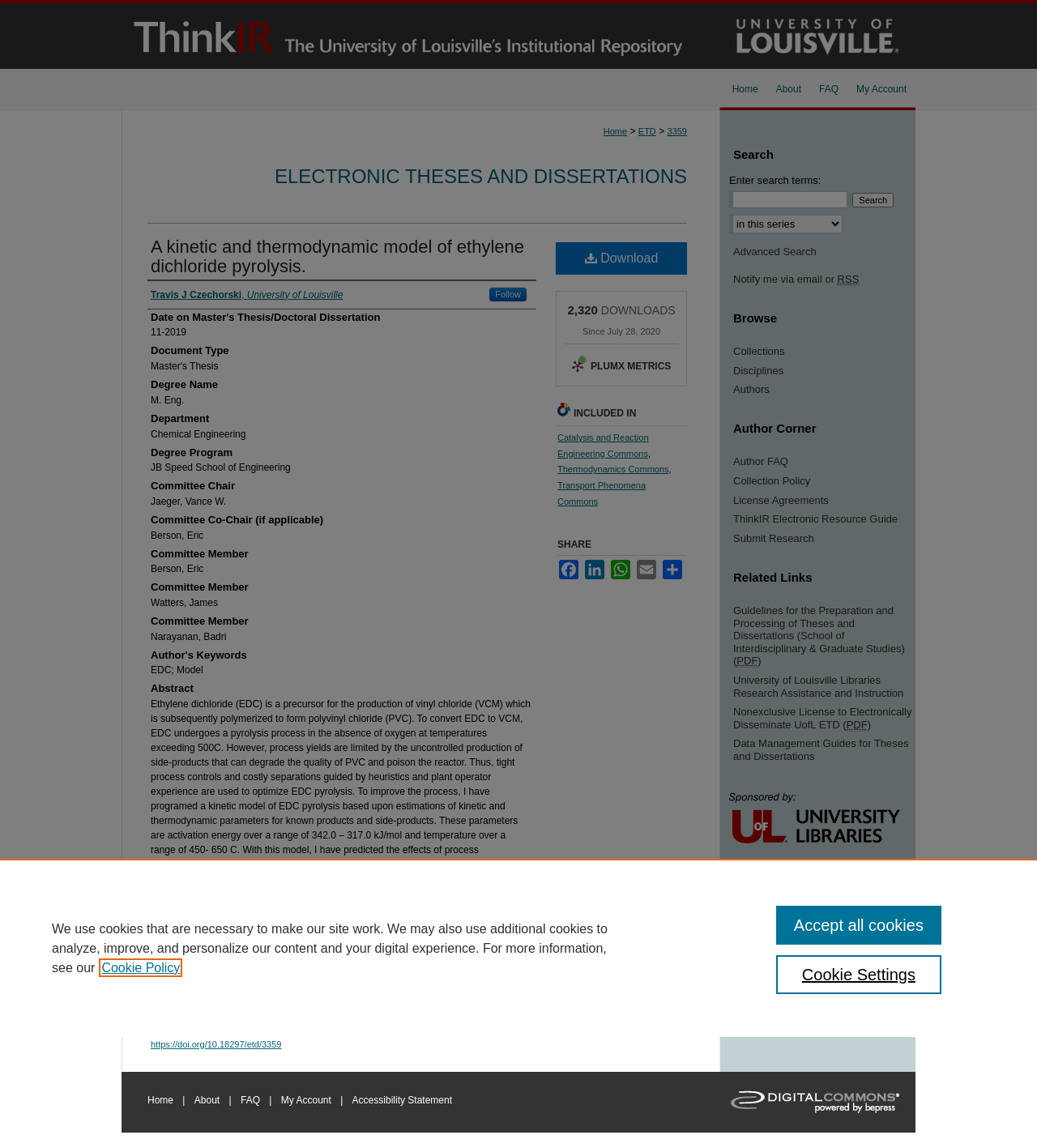Specify the bounding box coordinates of the element's region that should be clicked to achieve the following instruction: "Click the 'Menu' link". The bounding box coordinates consist of four float numbers between 0 and 1, in the format [left, top, right, bottom].

[0.953, 0.0, 1.0, 0.035]